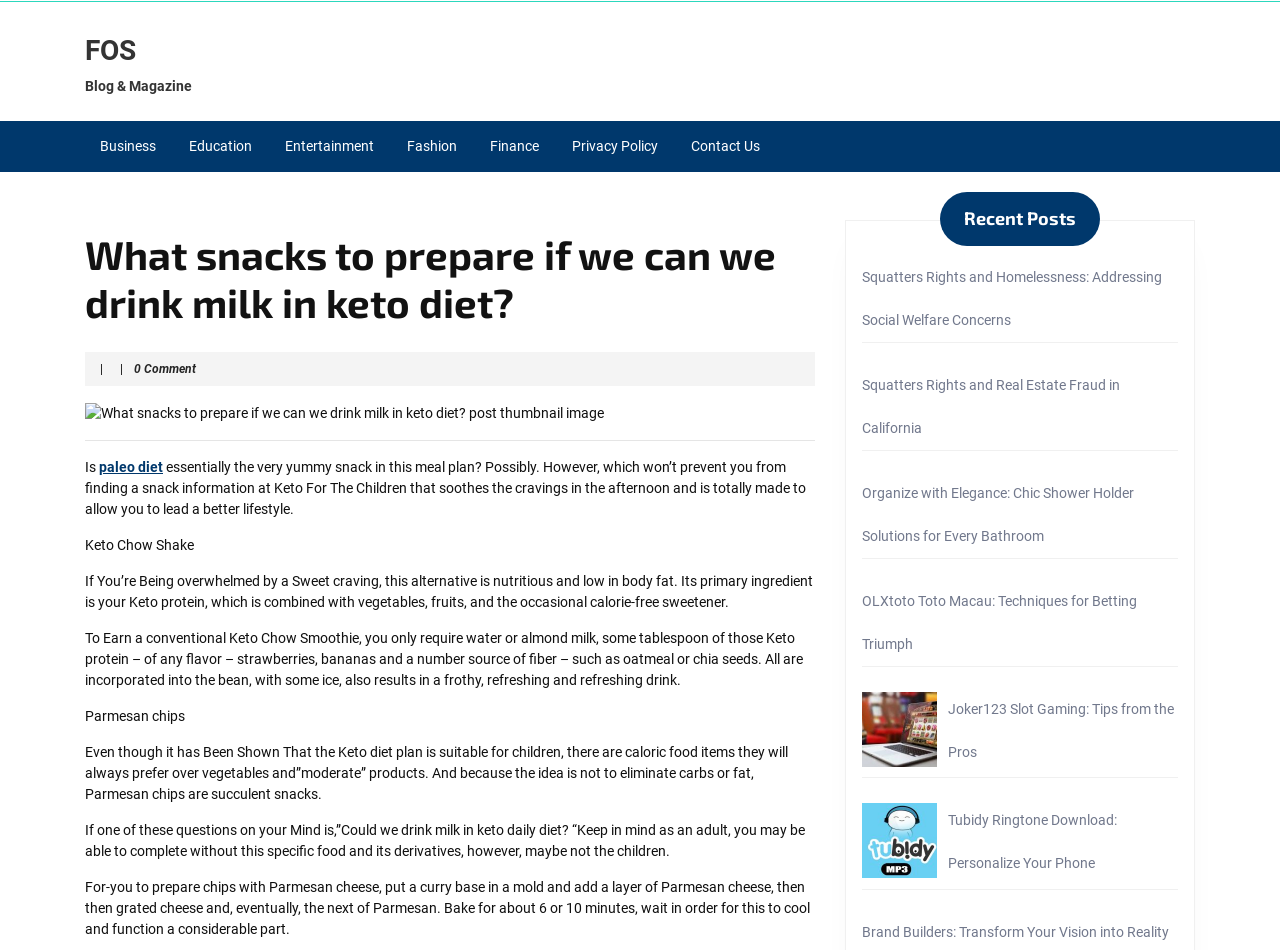Bounding box coordinates are specified in the format (top-left x, top-left y, bottom-right x, bottom-right y). All values are floating point numbers bounded between 0 and 1. Please provide the bounding box coordinate of the region this sentence describes: Privacy Policy

[0.435, 0.127, 0.526, 0.181]